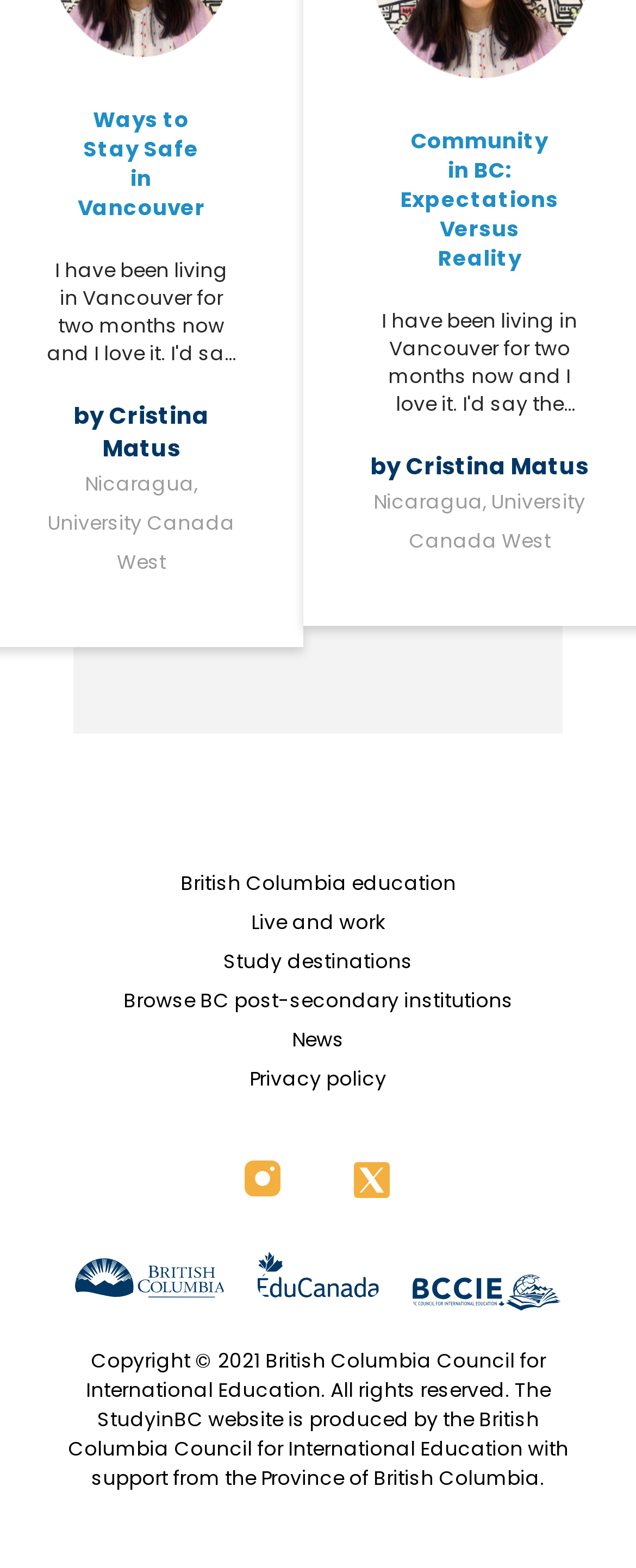Look at the image and answer the question in detail:
What is the author of the second article?

I found the answer by examining the second link element with the text 'by Cristina Matus', which indicates that Cristina Matus is the author of the second article.